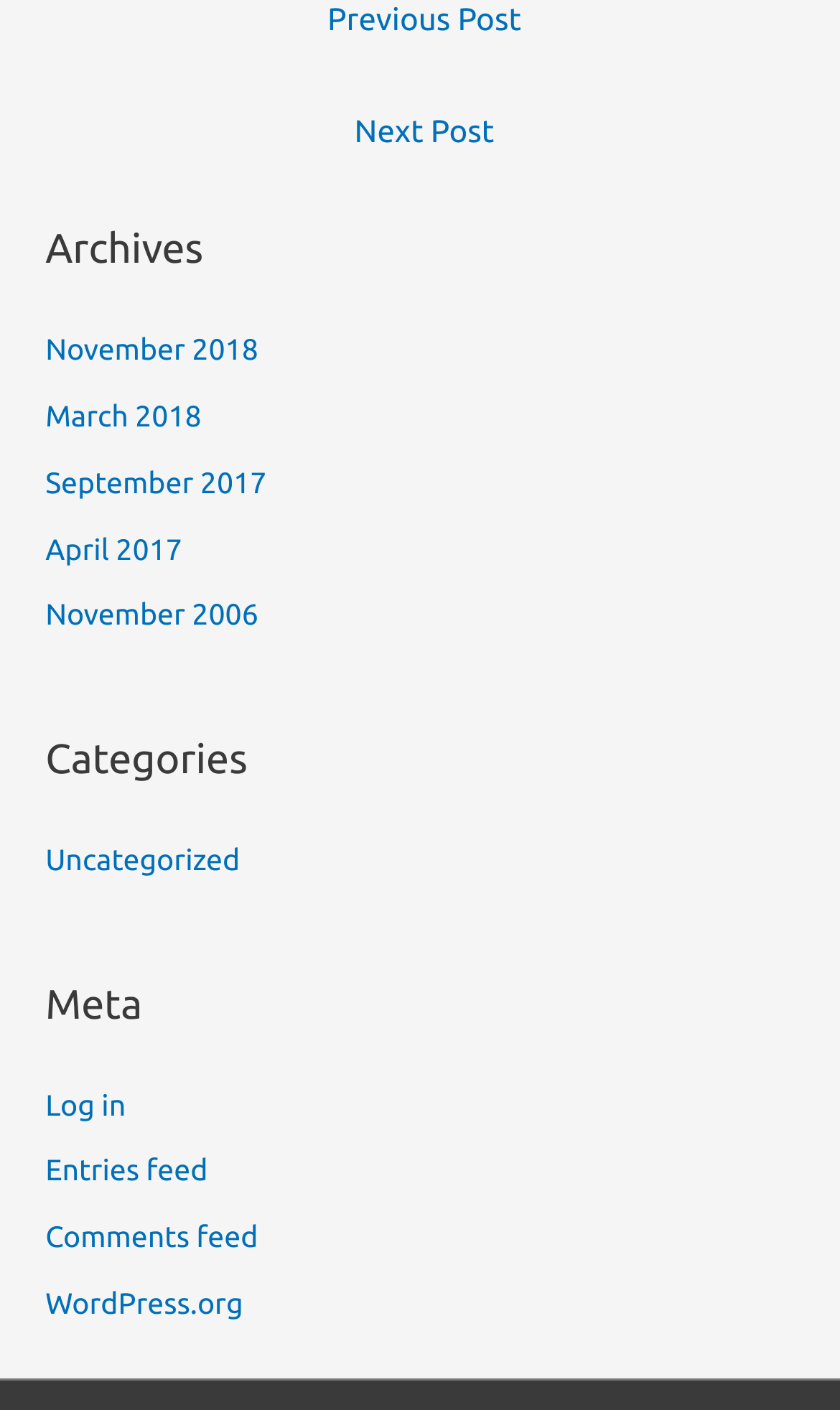Give a one-word or phrase response to the following question: What type of feed is available on this webpage?

Entries and Comments feeds